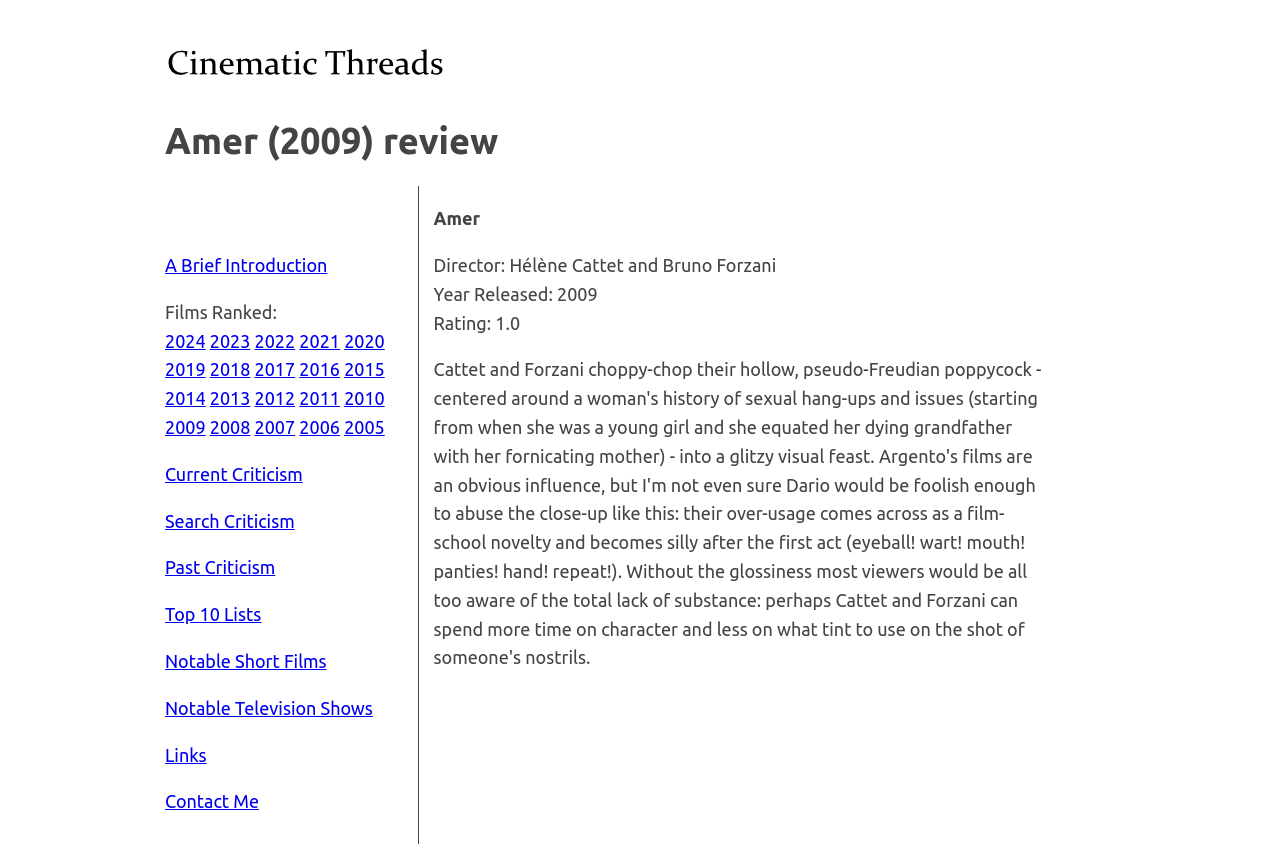Can you specify the bounding box coordinates for the region that should be clicked to fulfill this instruction: "Contact the author".

[0.129, 0.938, 0.202, 0.961]